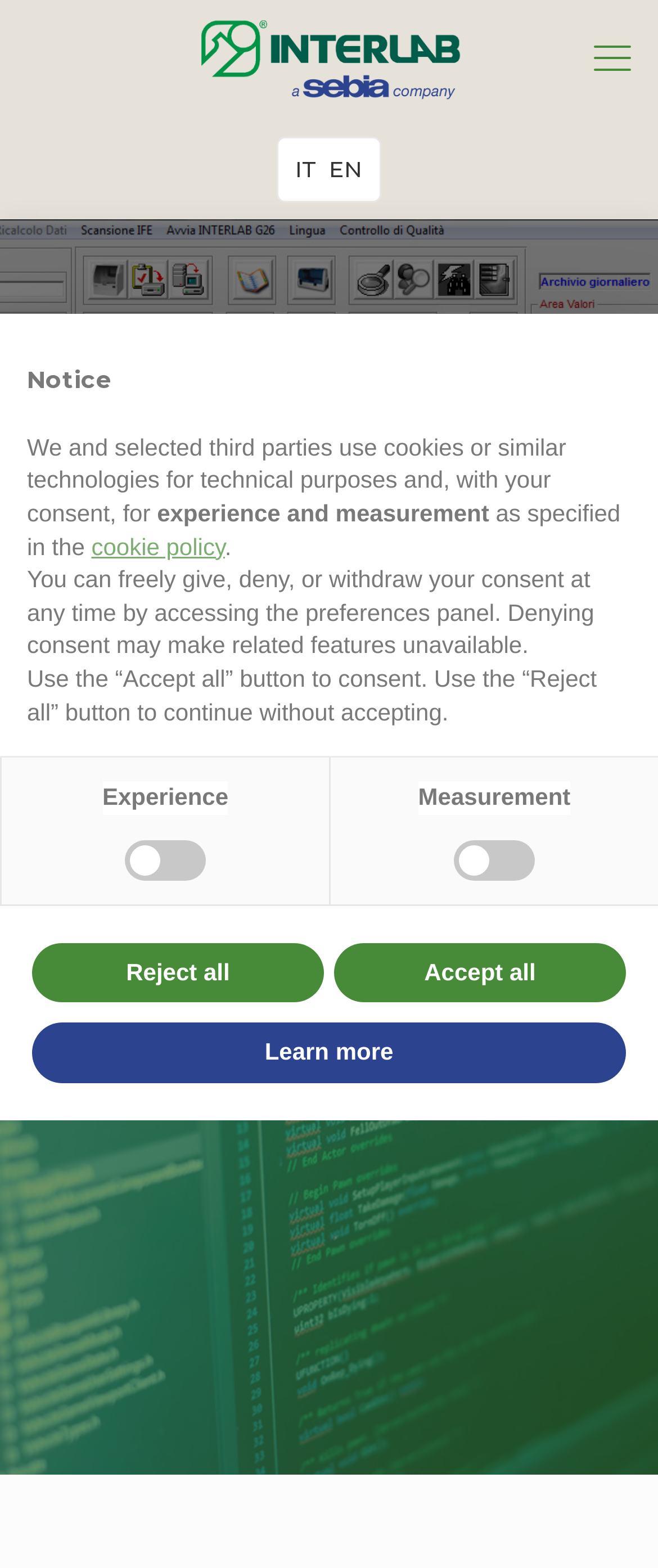Identify the bounding box coordinates for the UI element that matches this description: "IT".

[0.449, 0.099, 0.485, 0.116]